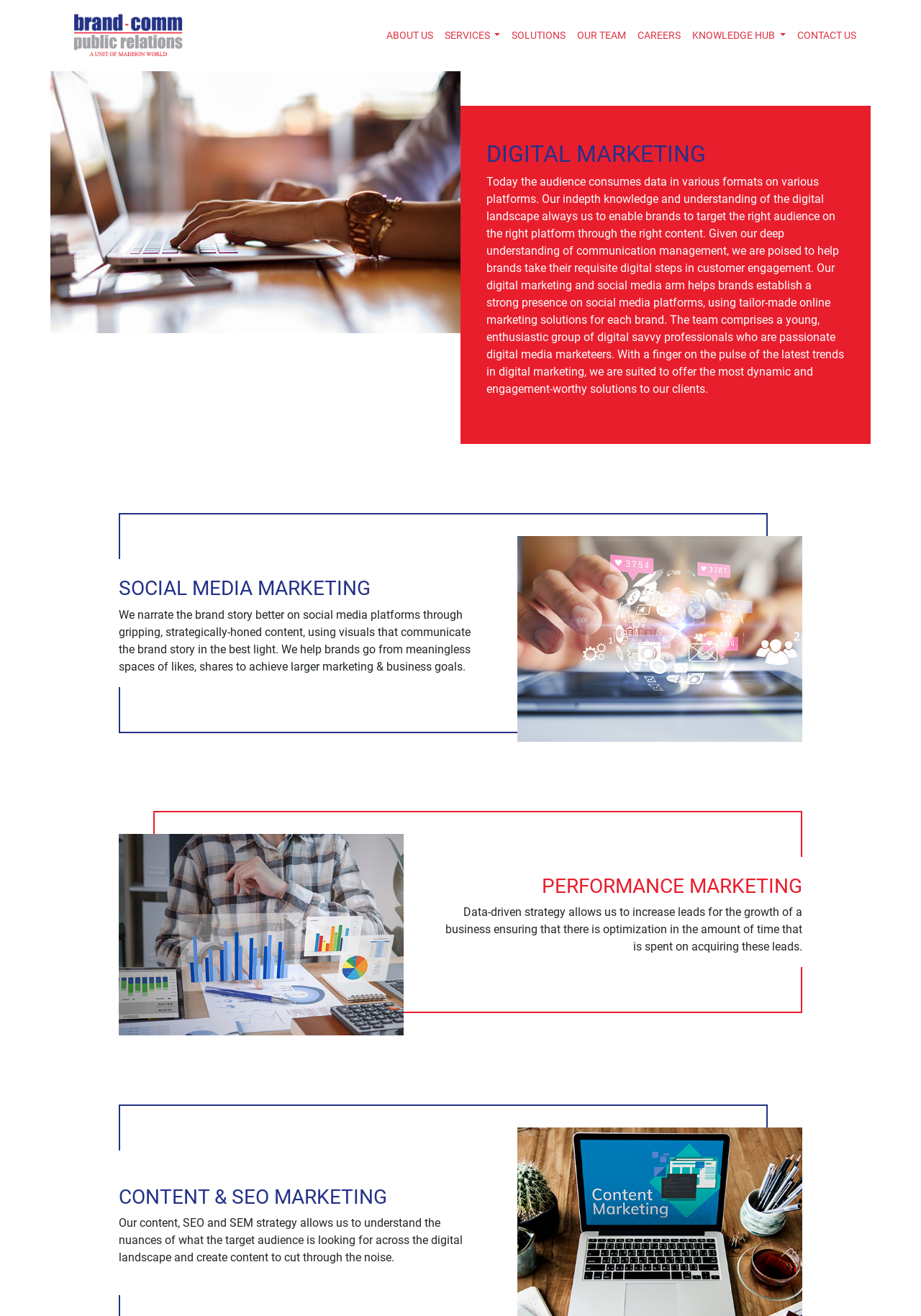Deliver a detailed narrative of the webpage's visual and textual elements.

The webpage is about Brandcomm, a digital marketing agency. At the top, there is a logo image on the left, accompanied by a link on the right. Below the logo, there is a navigation menu with links to various sections, including "ABOUT US", "SERVICES", "SOLUTIONS", "OUR TEAM", "CAREERS", "KNOWLEDGE HUB", and "CONTACT US". These links are aligned horizontally and take up most of the top section of the page.

Below the navigation menu, there is a large image that spans almost the entire width of the page. This image is followed by a heading "DIGITAL MARKETING" and a paragraph of text that describes the agency's digital marketing services. The text explains how the agency helps brands target the right audience on the right platform through the right content.

To the right of the digital marketing section, there is a heading "SOCIAL MEDIA MARKETING" and a paragraph of text that describes the agency's social media marketing services. This section is accompanied by an image on the right. Below this section, there is another image.

Further down the page, there is a heading "PERFORMANCE MARKETING" and a paragraph of text that describes the agency's performance marketing services. This section is followed by a heading "CONTENT & SEO MARKETING" and a paragraph of text that describes the agency's content and SEO marketing services.